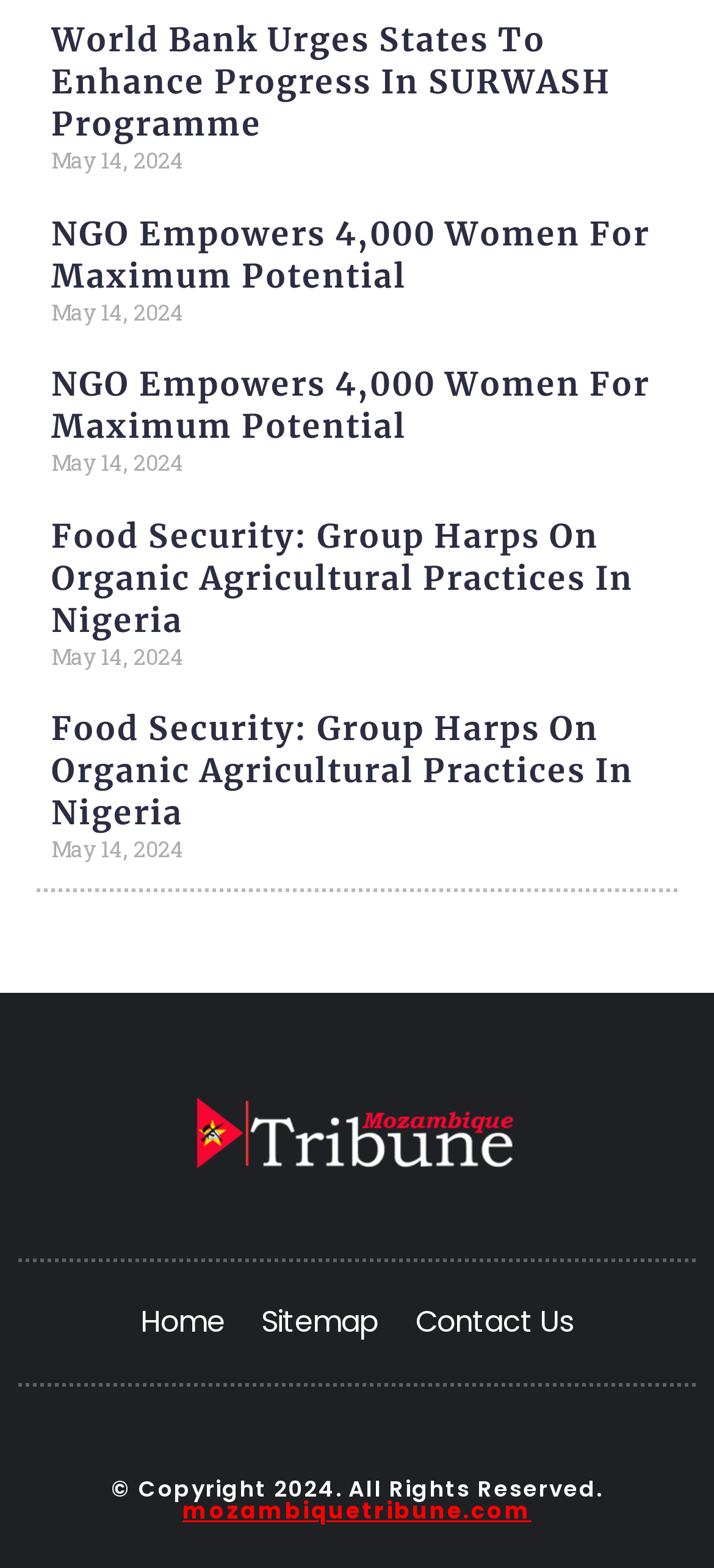Determine the bounding box coordinates for the HTML element described here: "Discounted coaching sessions".

None